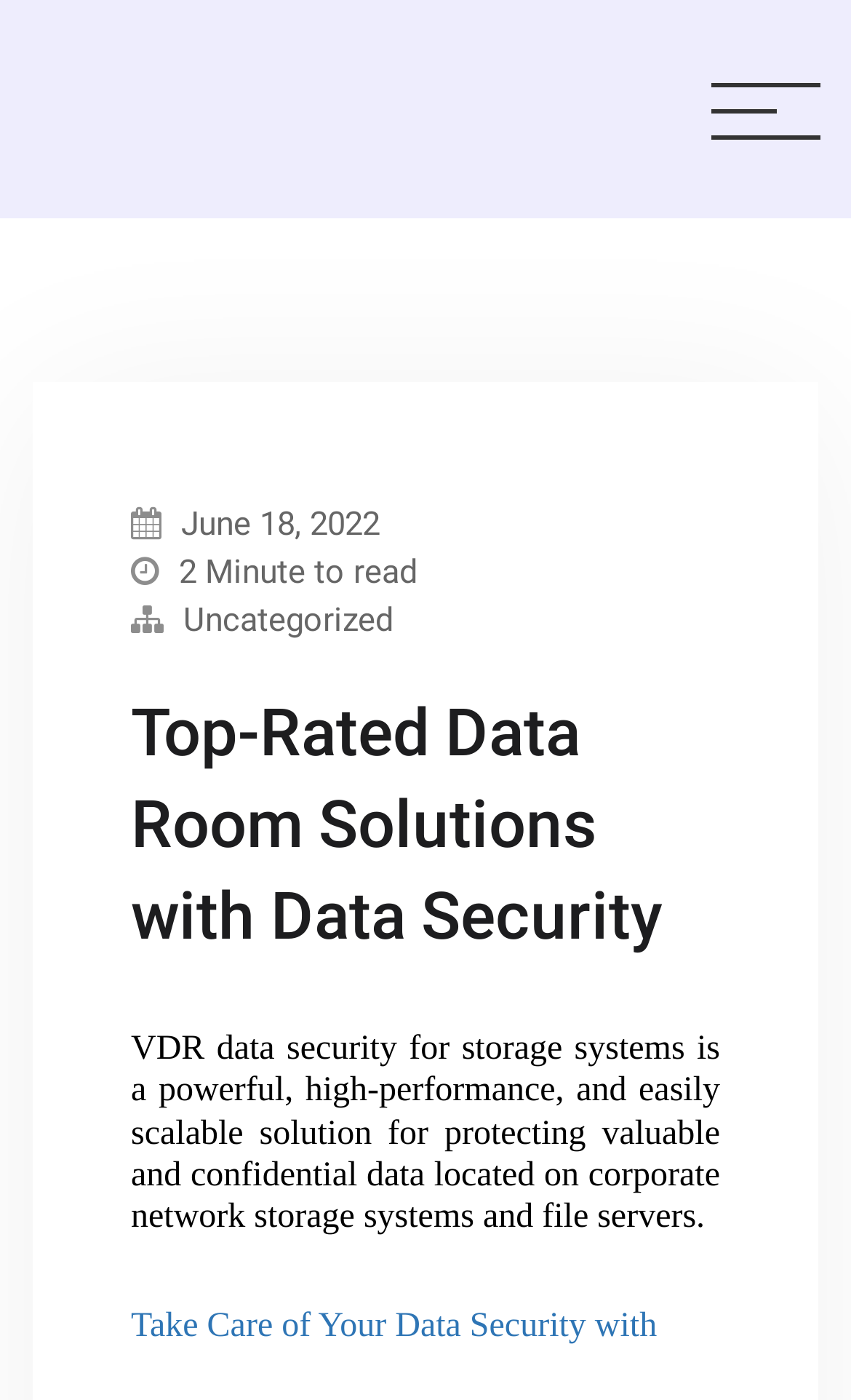Mark the bounding box of the element that matches the following description: "parent_node: Home".

[0.808, 0.023, 1.0, 0.14]